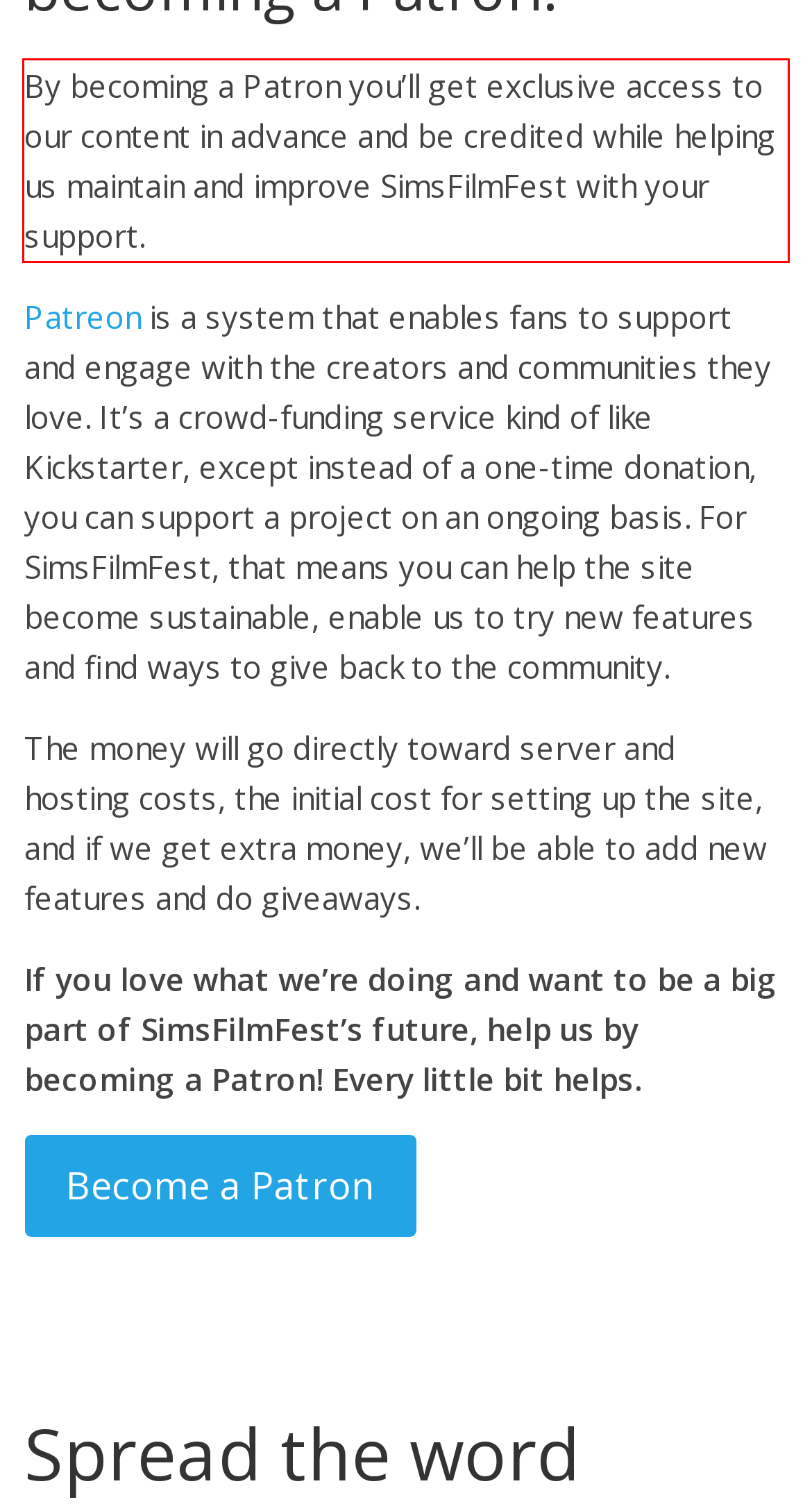Please use OCR to extract the text content from the red bounding box in the provided webpage screenshot.

By becoming a Patron you’ll get exclusive access to our content in advance and be credited while helping us maintain and improve SimsFilmFest with your support.